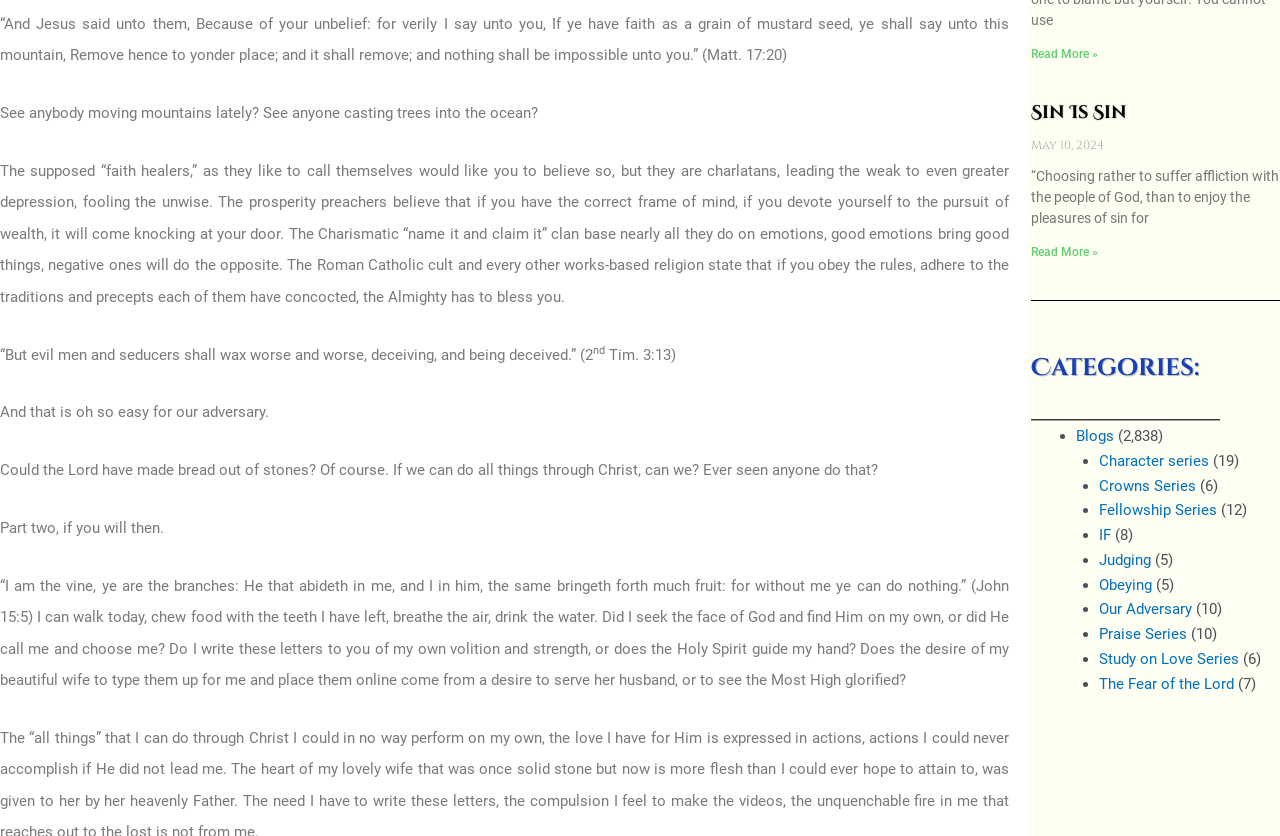Could you provide the bounding box coordinates for the portion of the screen to click to complete this instruction: "Read more about Our Adversary"?

[0.858, 0.718, 0.931, 0.74]